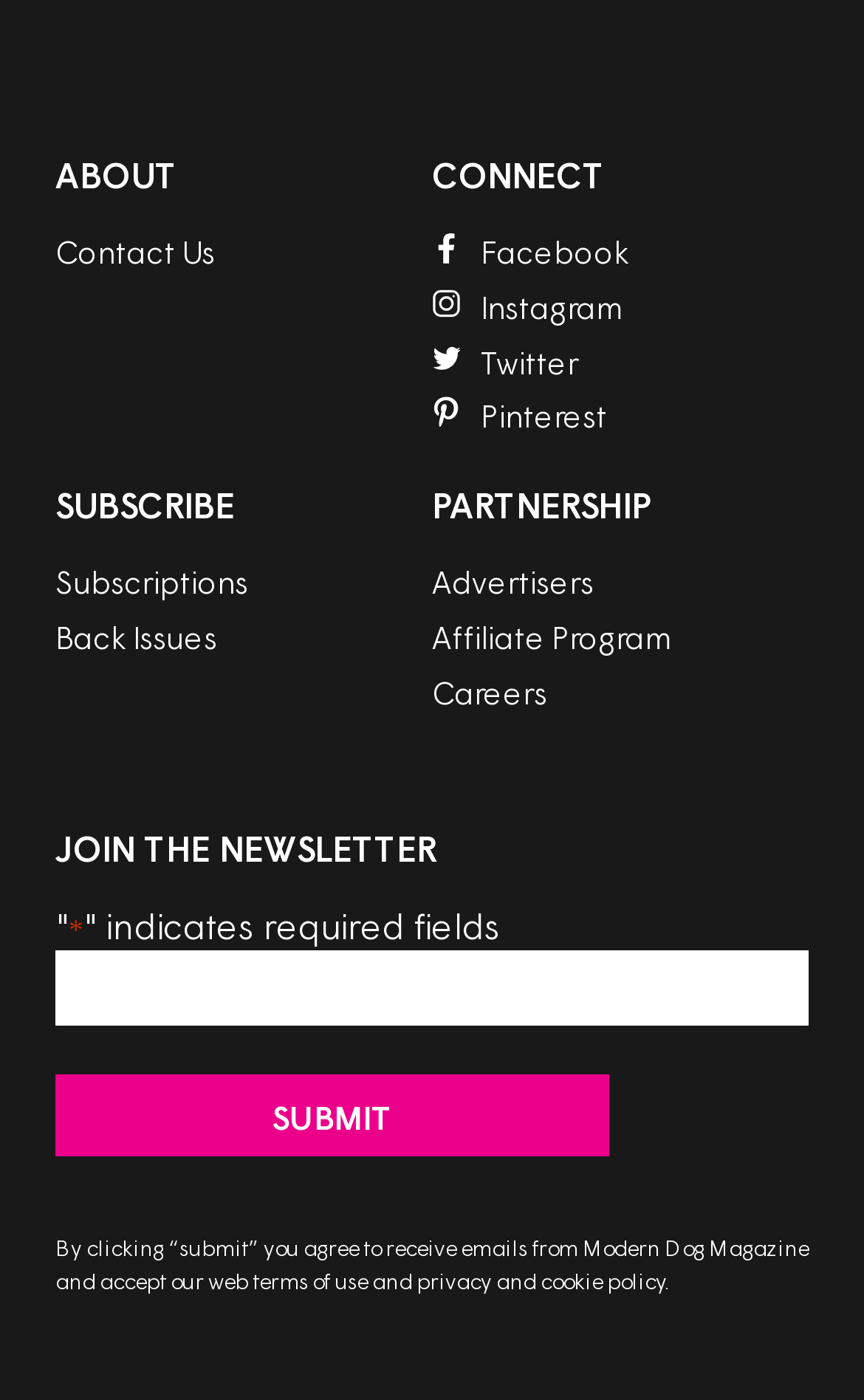Please identify the bounding box coordinates of the clickable area that will fulfill the following instruction: "Subscribe to the newsletter". The coordinates should be in the format of four float numbers between 0 and 1, i.e., [left, top, right, bottom].

[0.064, 0.679, 0.936, 0.733]